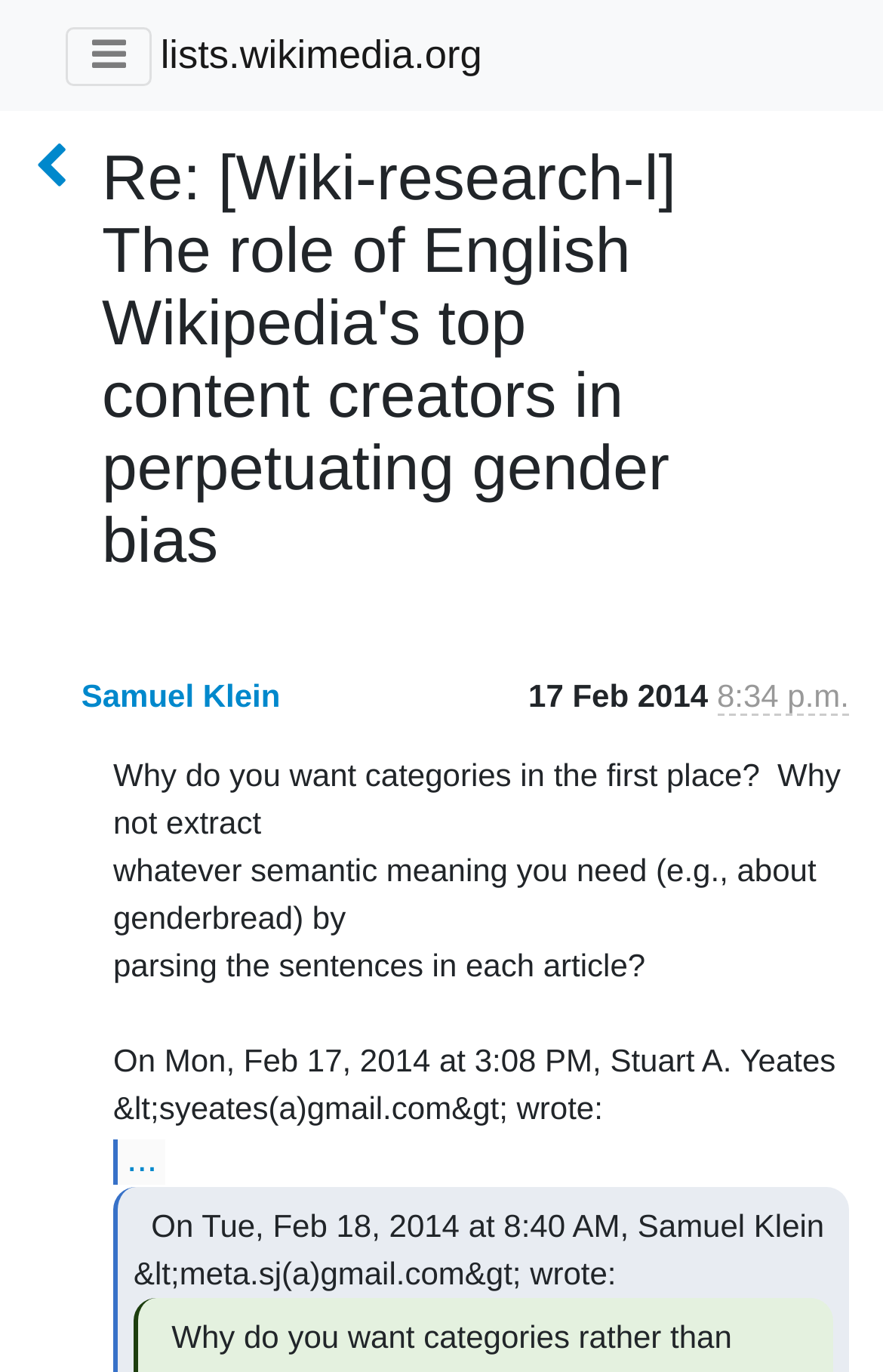Based on the element description "parent_node: lists.wikimedia.org", predict the bounding box coordinates of the UI element.

[0.074, 0.02, 0.172, 0.063]